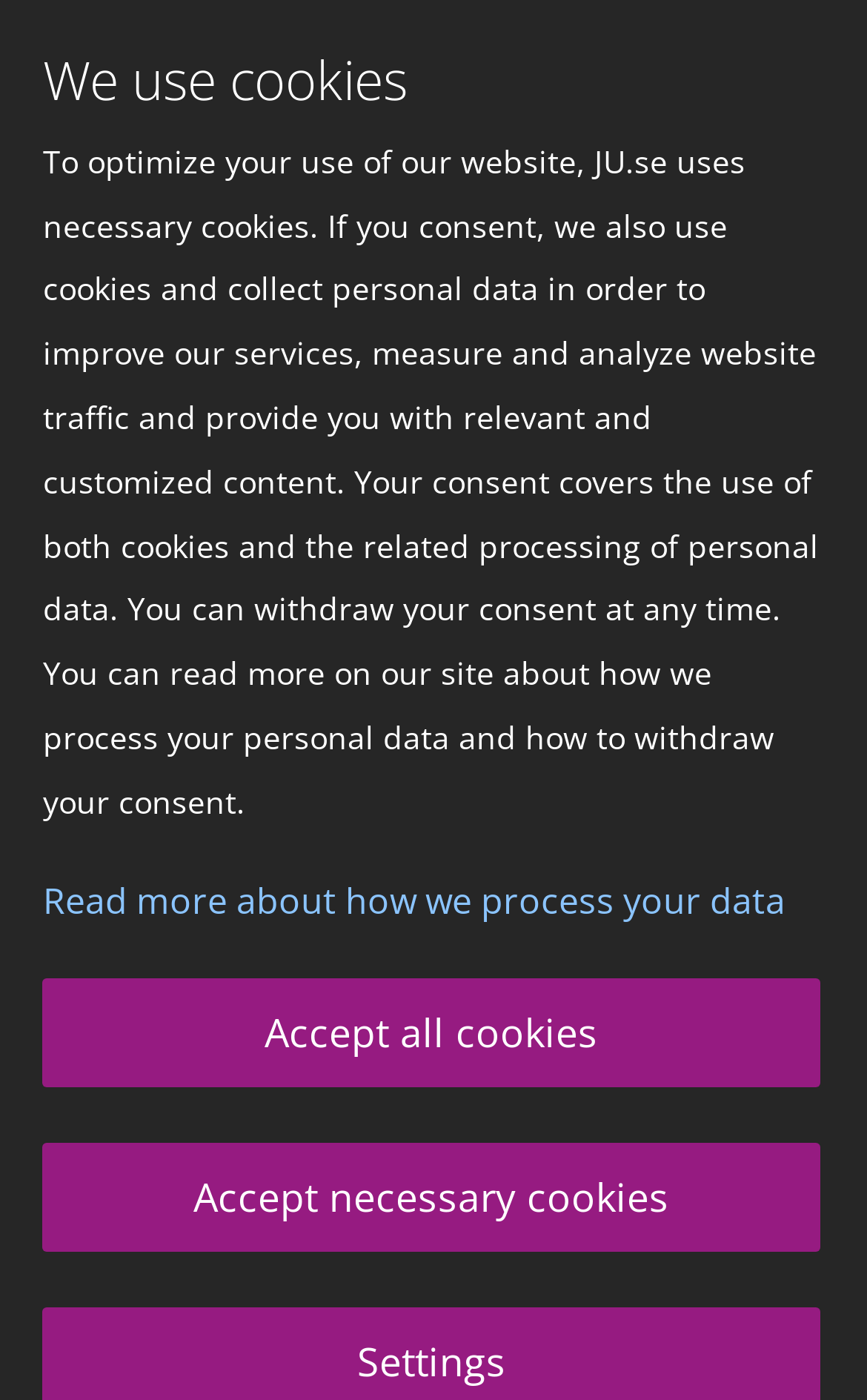Find the bounding box coordinates corresponding to the UI element with the description: "title="Logotype (back to startpage)"". The coordinates should be formatted as [left, top, right, bottom], with values as floats between 0 and 1.

[0.0, 0.008, 0.54, 0.084]